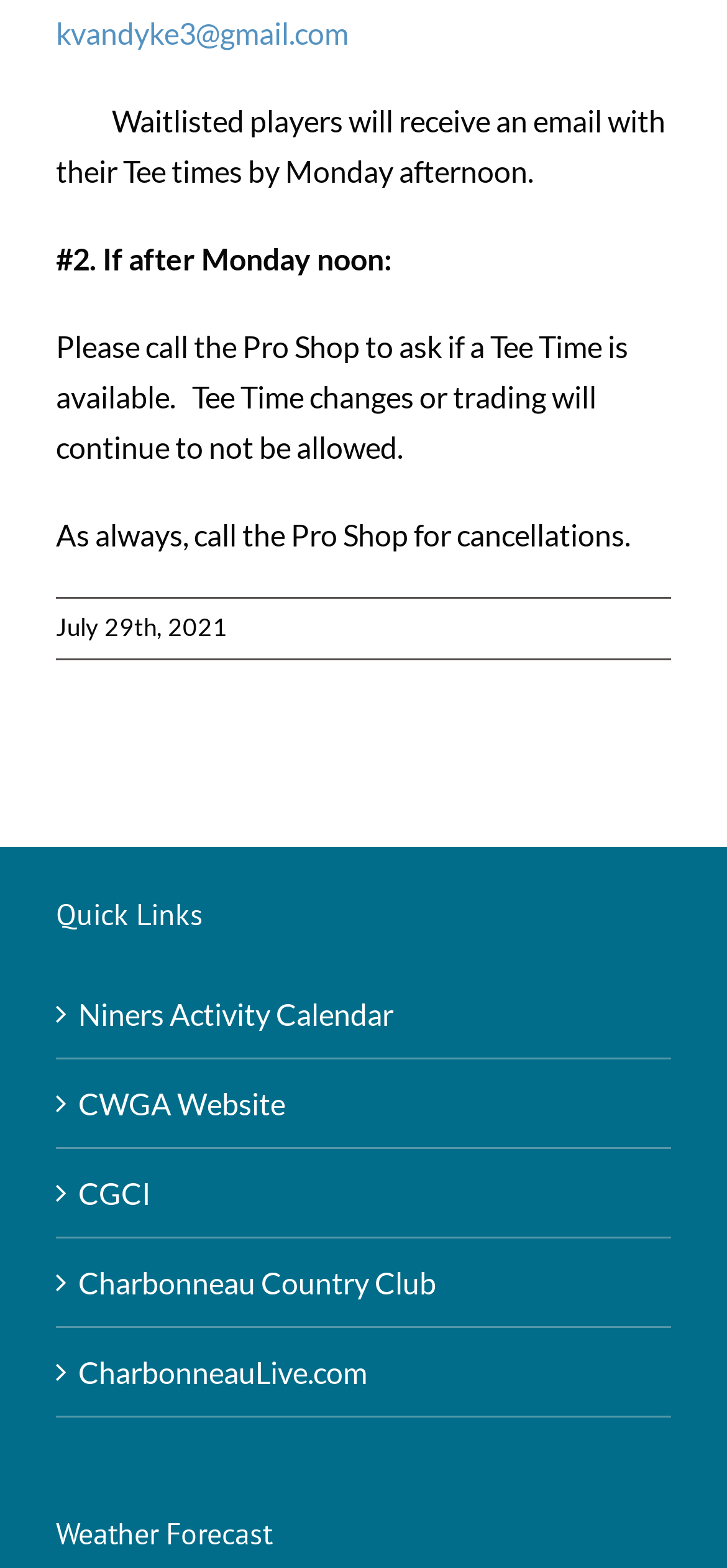Identify the bounding box of the HTML element described here: "kvandyke3@gmail.com". Provide the coordinates as four float numbers between 0 and 1: [left, top, right, bottom].

[0.077, 0.009, 0.479, 0.032]